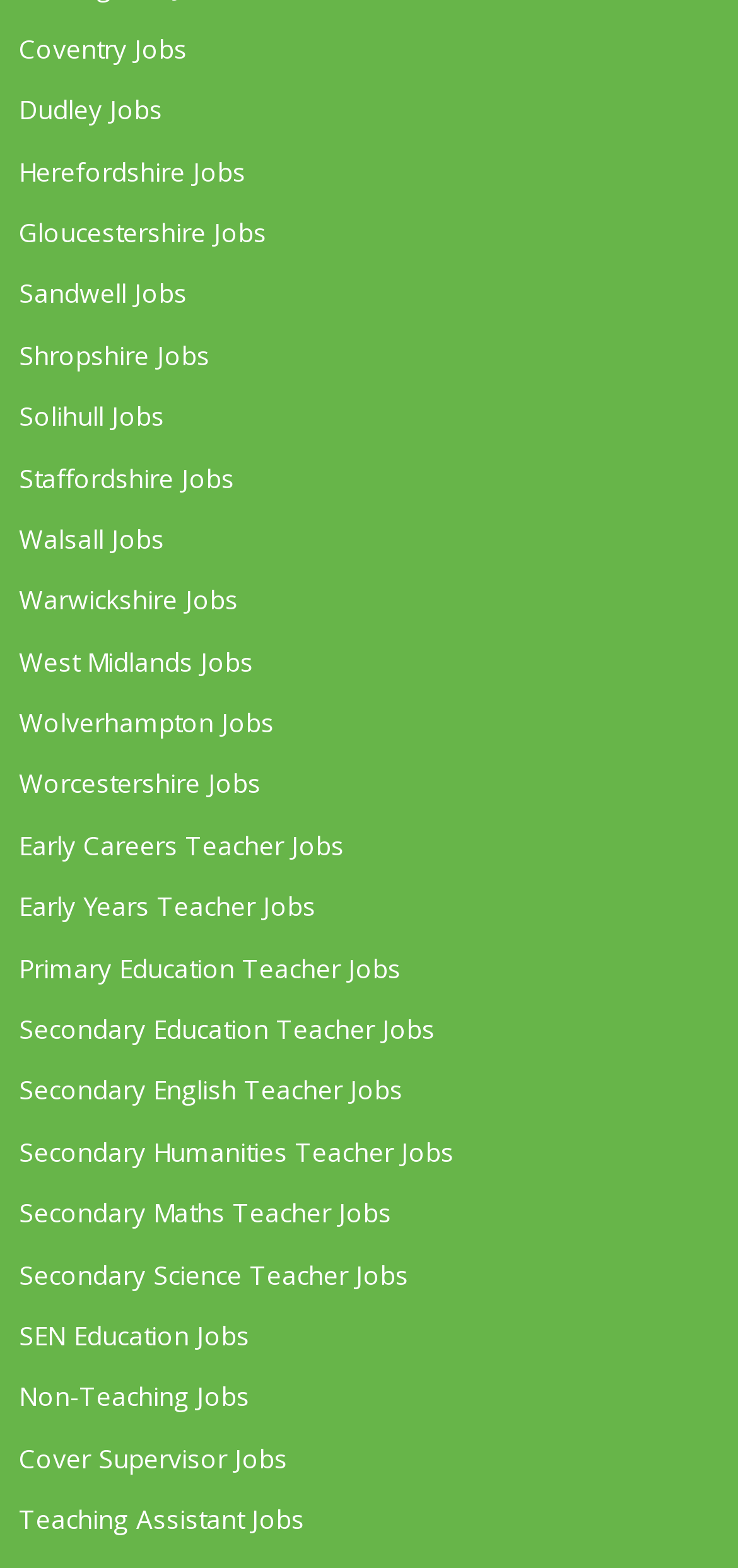Determine the bounding box coordinates of the clickable region to carry out the instruction: "Browse Coventry Jobs".

[0.026, 0.014, 0.254, 0.048]